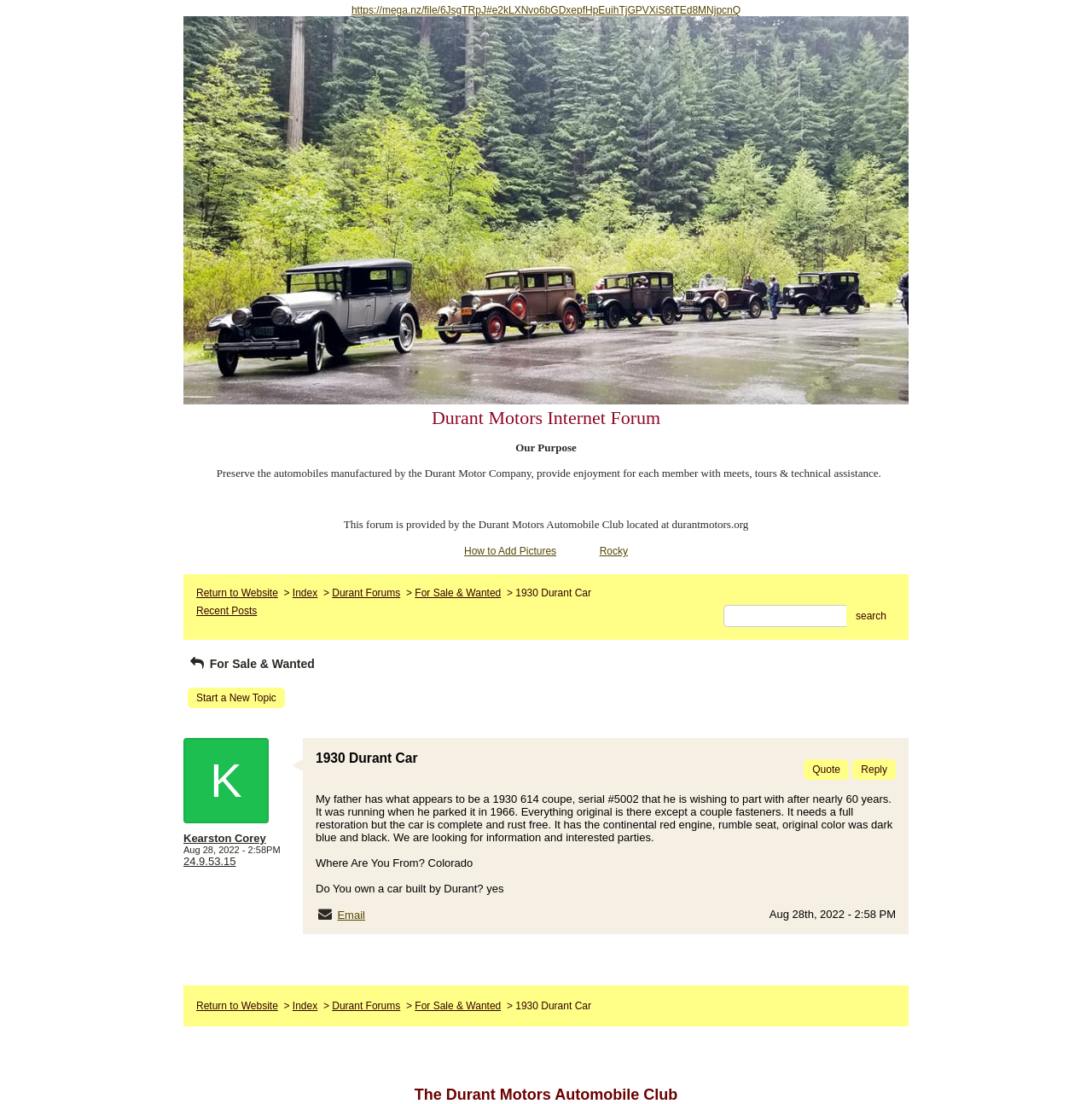Refer to the image and provide a thorough answer to this question:
What is the original color of the 1930 Durant Car?

According to the forum post, the original color of the 1930 Durant Car was dark blue and black.